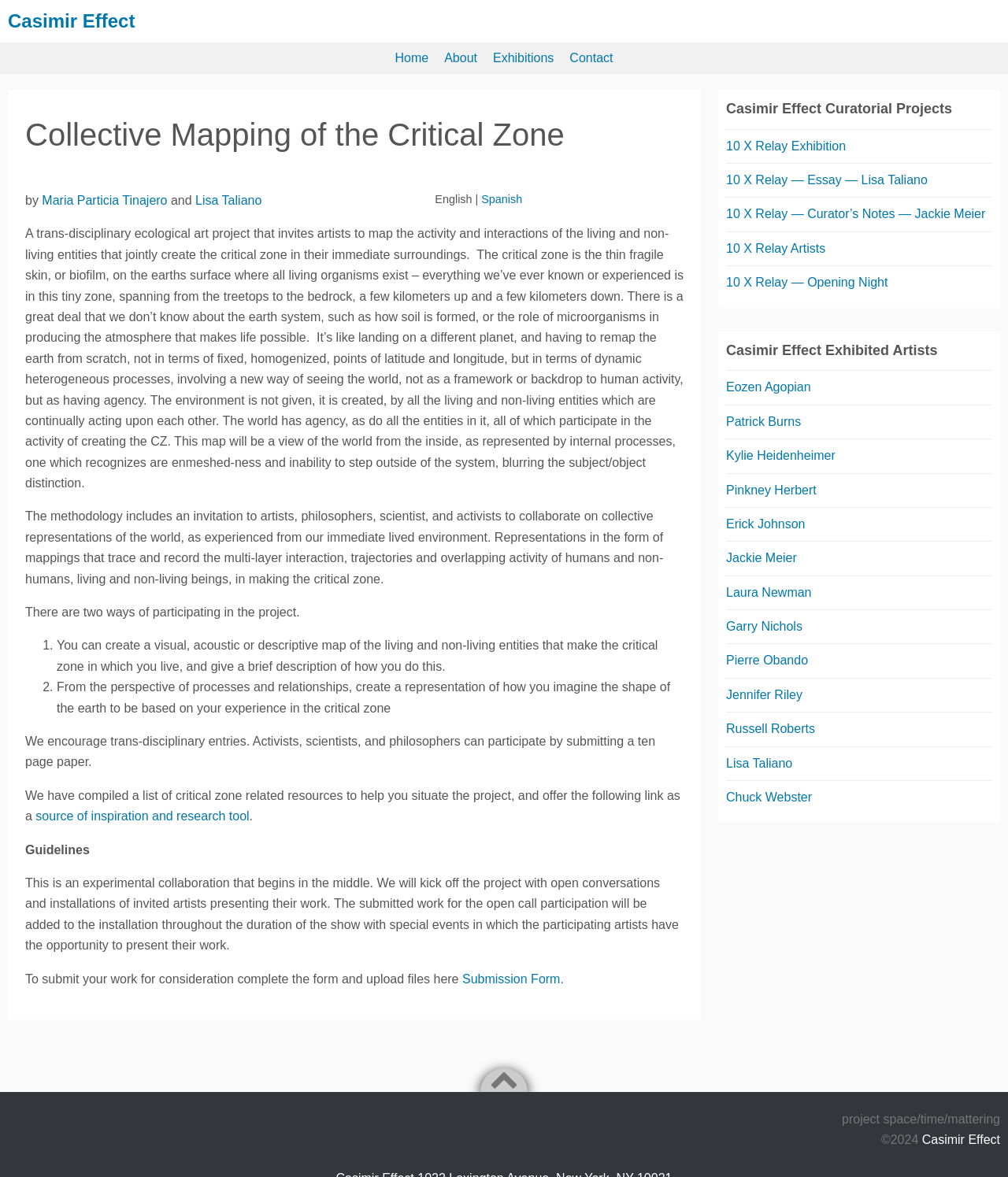Highlight the bounding box of the UI element that corresponds to this description: "Maria Particia Tinajero".

[0.042, 0.165, 0.166, 0.176]